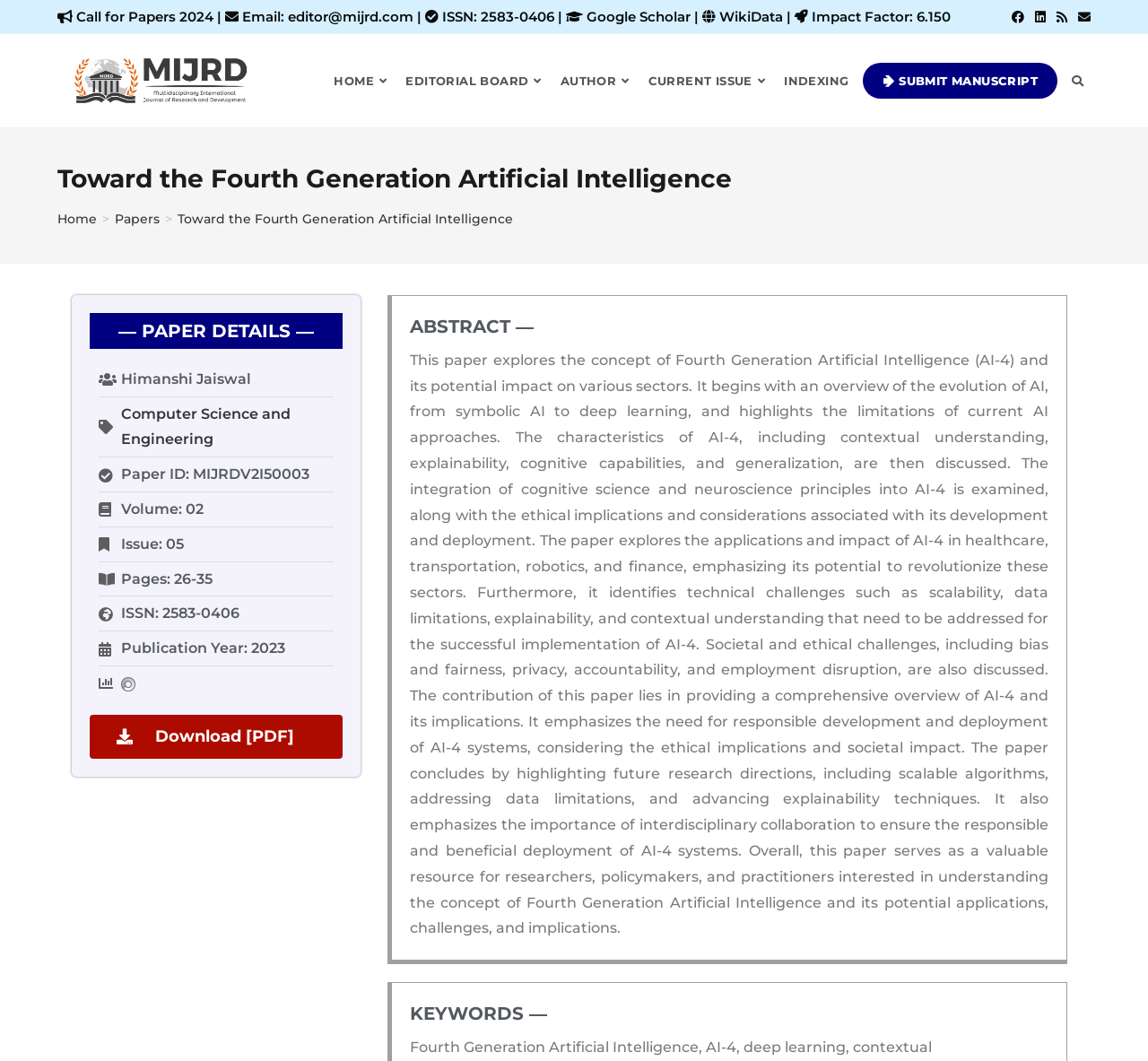What is the paper ID of the current paper?
Look at the image and respond with a one-word or short phrase answer.

MIJRDV2I50003